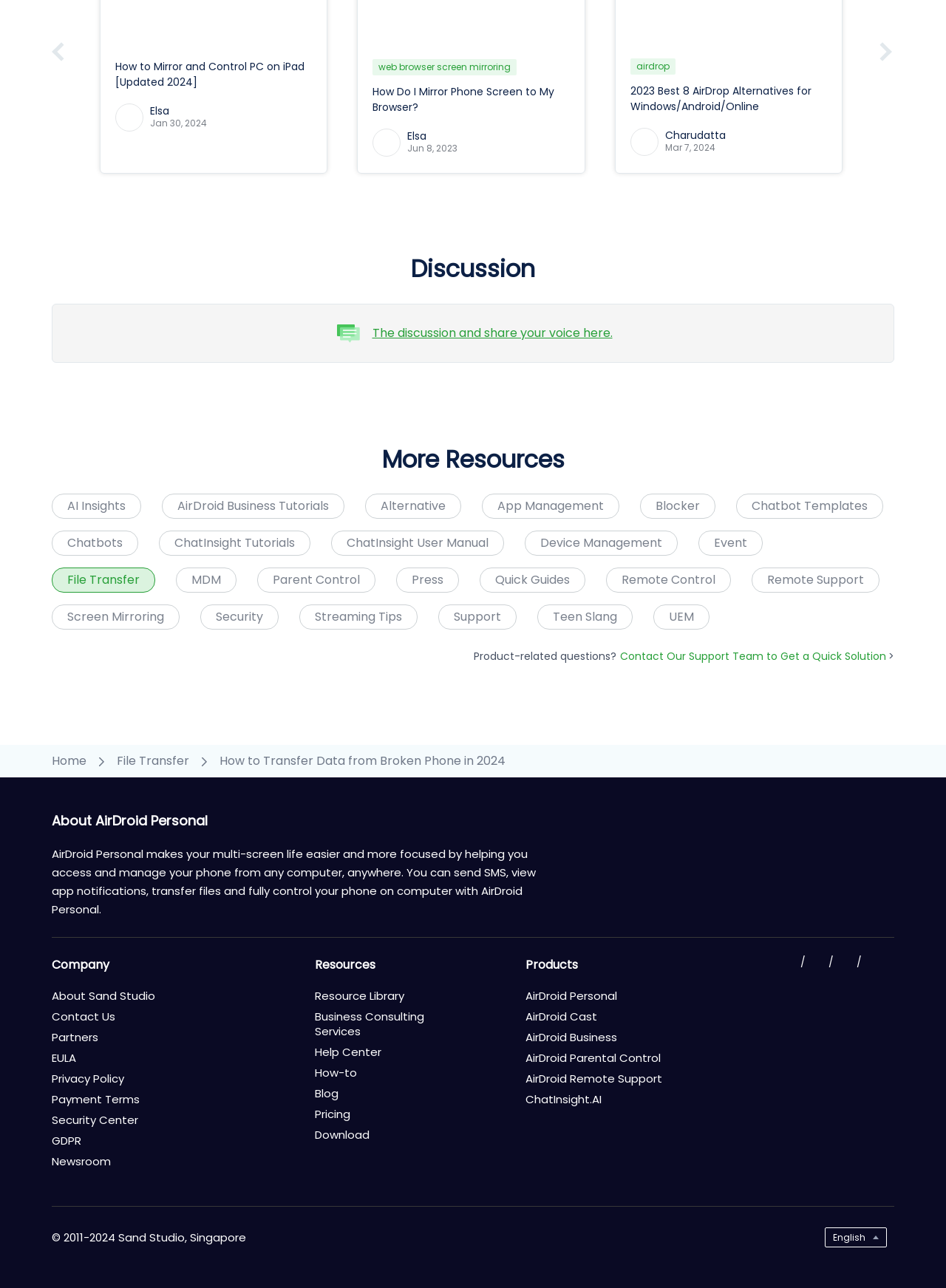Locate the bounding box coordinates of the area you need to click to fulfill this instruction: 'Learn more about AirDroid Personal'. The coordinates must be in the form of four float numbers ranging from 0 to 1: [left, top, right, bottom].

[0.055, 0.63, 0.22, 0.644]